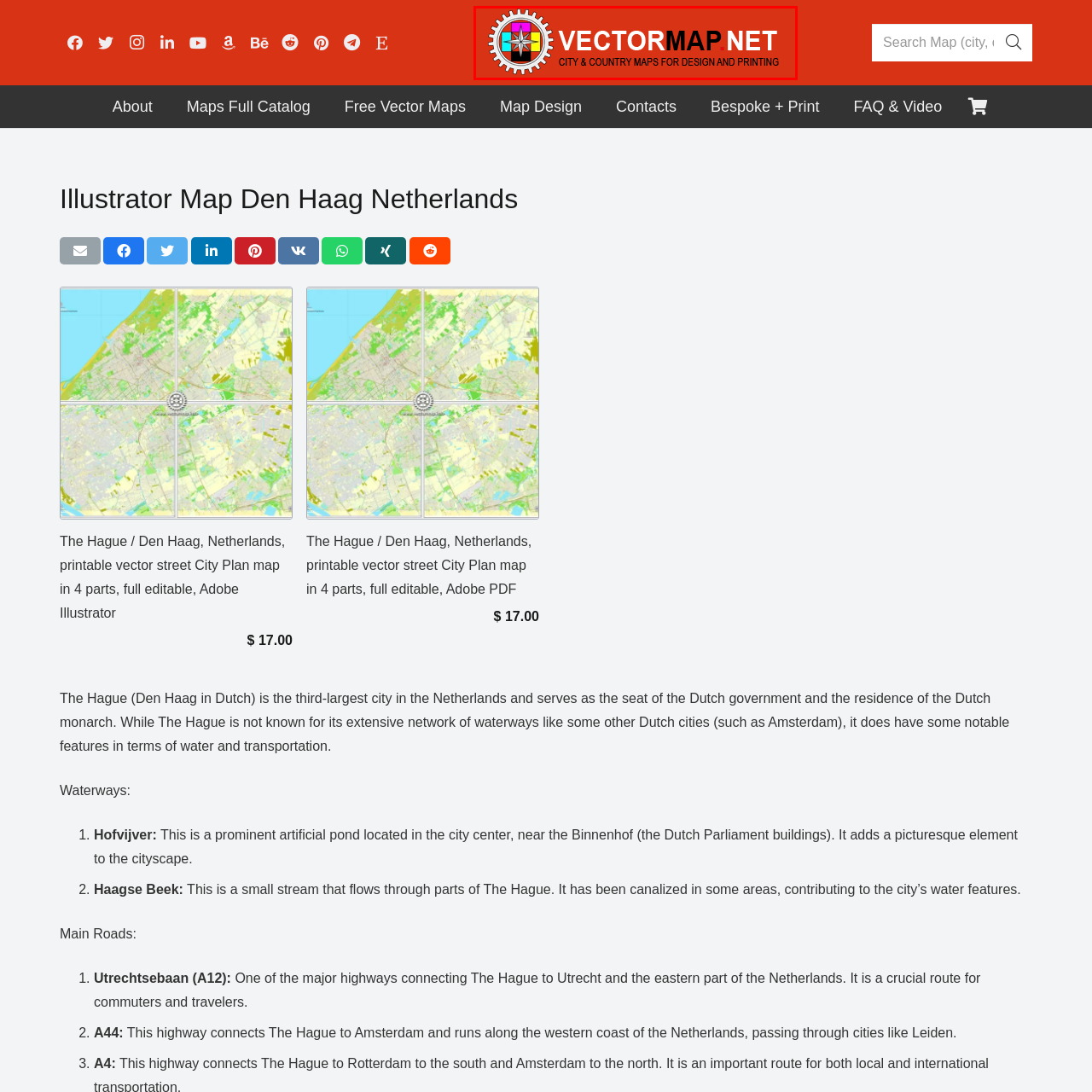View the image highlighted in red and provide one word or phrase: What is the format of the maps provided by Vector Map?

Vector